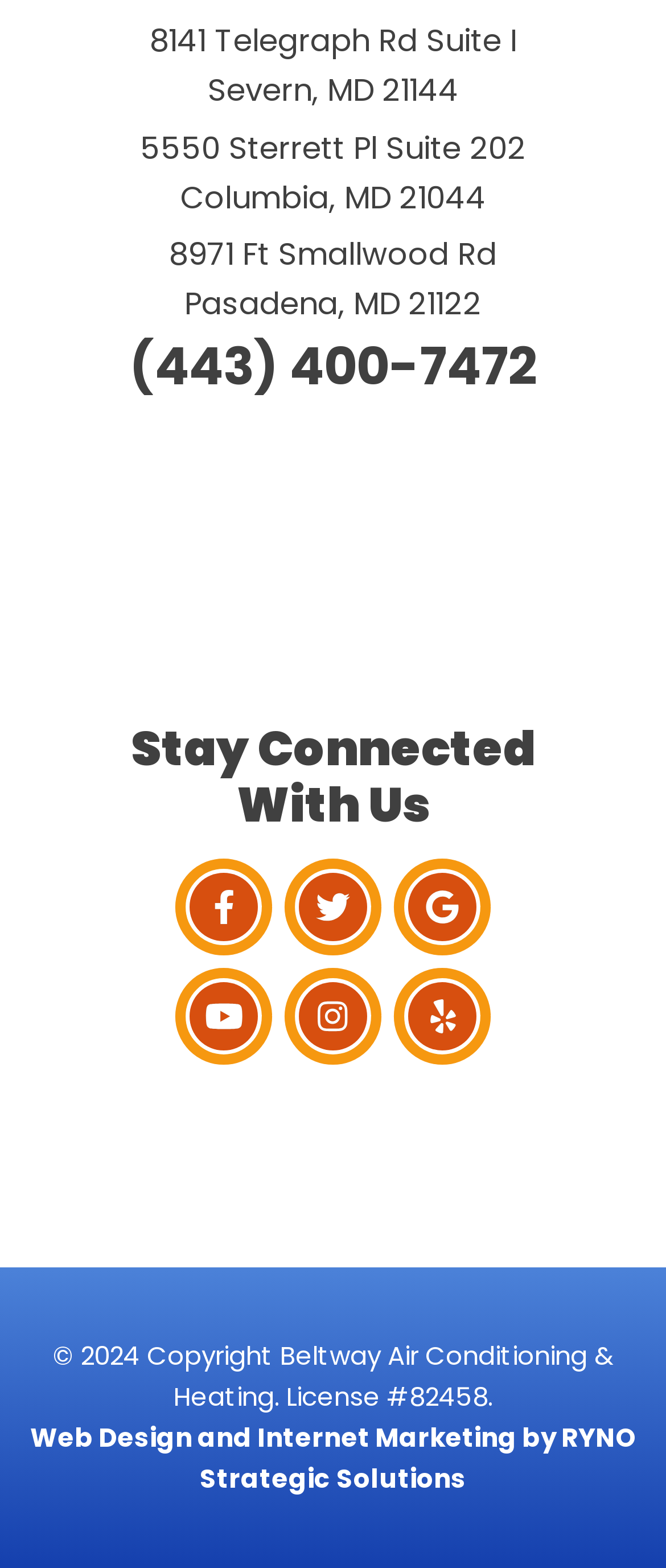Please specify the bounding box coordinates of the element that should be clicked to execute the given instruction: 'call the phone number'. Ensure the coordinates are four float numbers between 0 and 1, expressed as [left, top, right, bottom].

[0.194, 0.211, 0.806, 0.257]